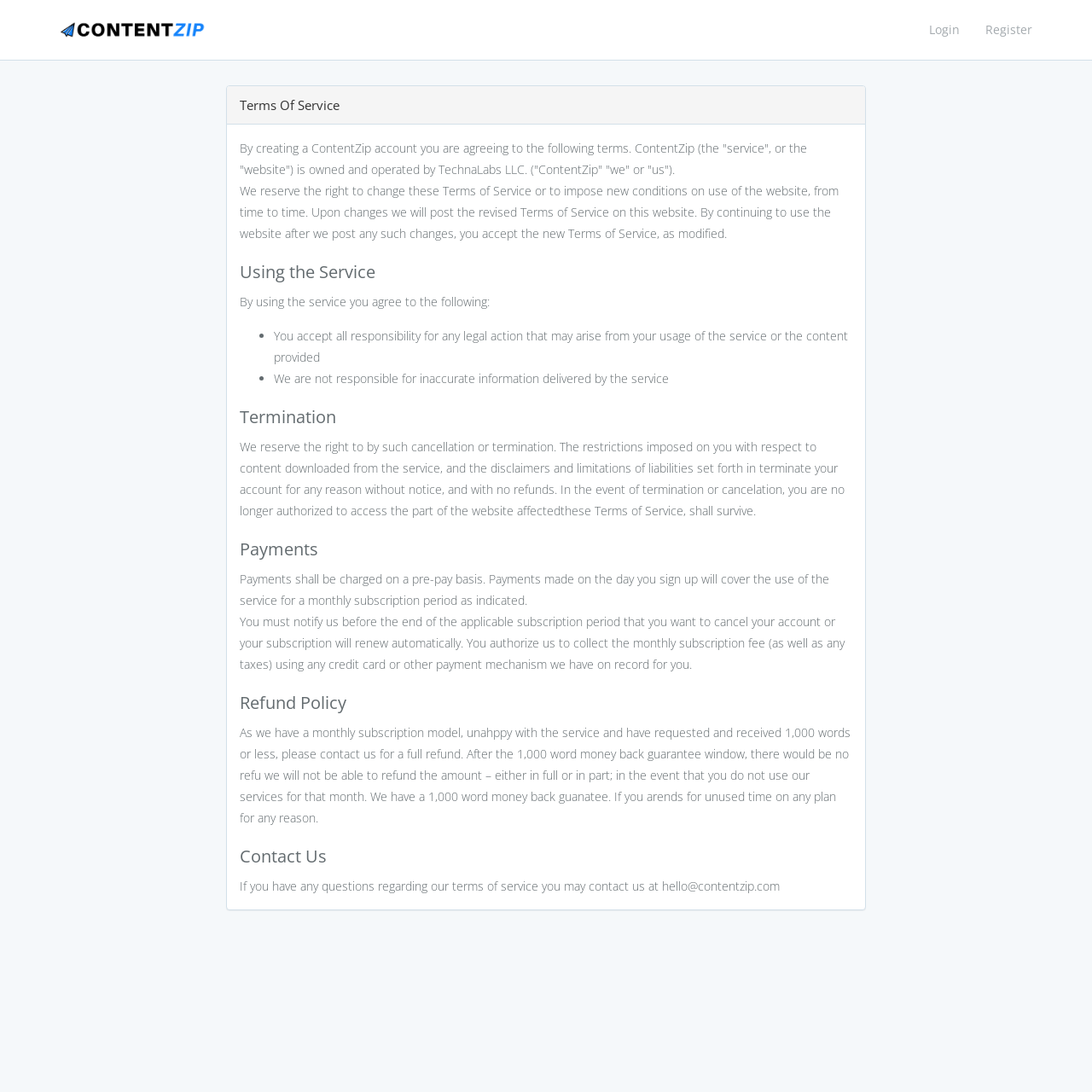Provide the bounding box coordinates of the HTML element this sentence describes: "Login". The bounding box coordinates consist of four float numbers between 0 and 1, i.e., [left, top, right, bottom].

[0.839, 0.0, 0.891, 0.055]